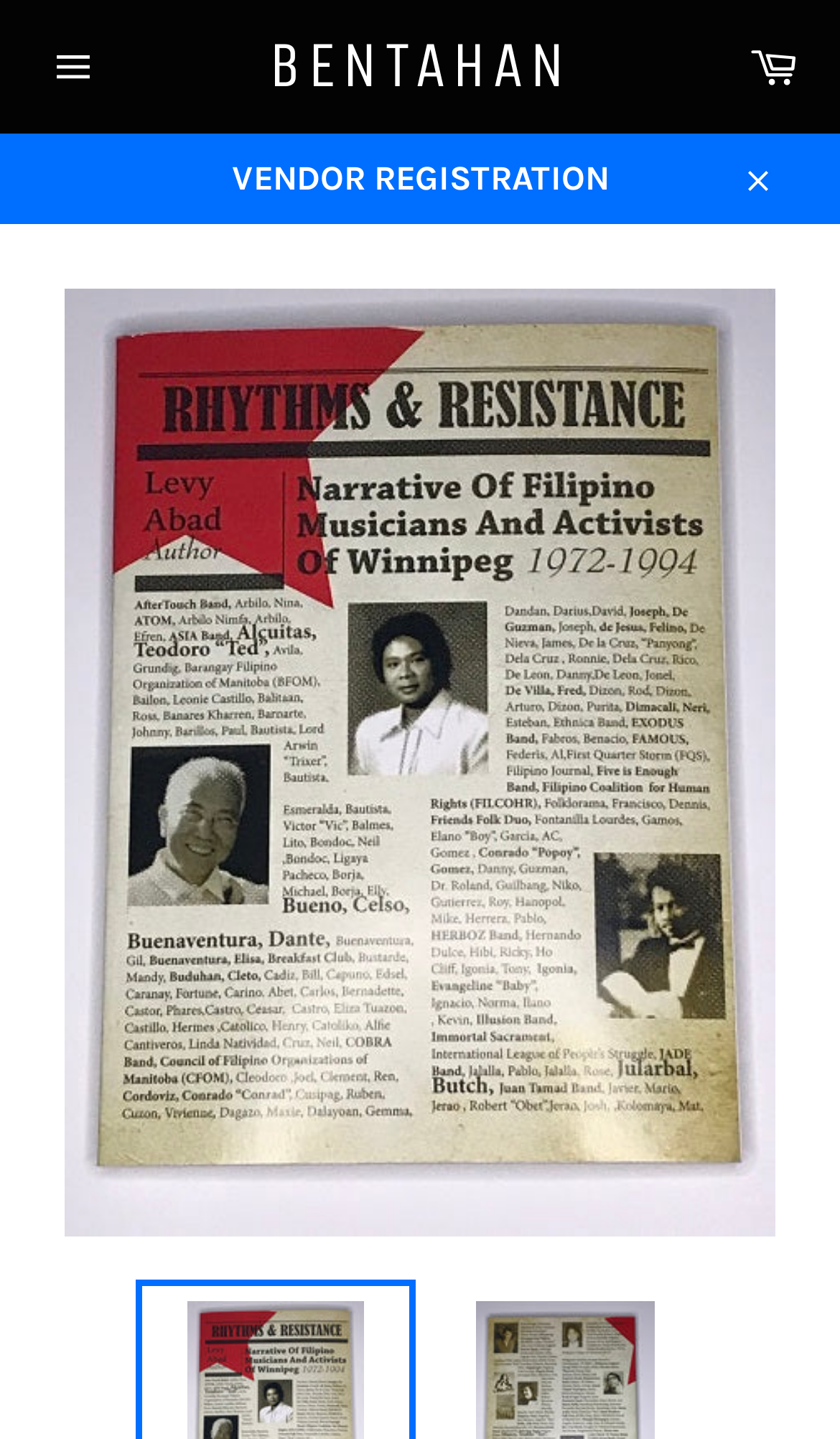Determine the bounding box coordinates for the UI element described. Format the coordinates as (top-left x, top-left y, bottom-right x, bottom-right y) and ensure all values are between 0 and 1. Element description: Cart

[0.867, 0.015, 0.974, 0.078]